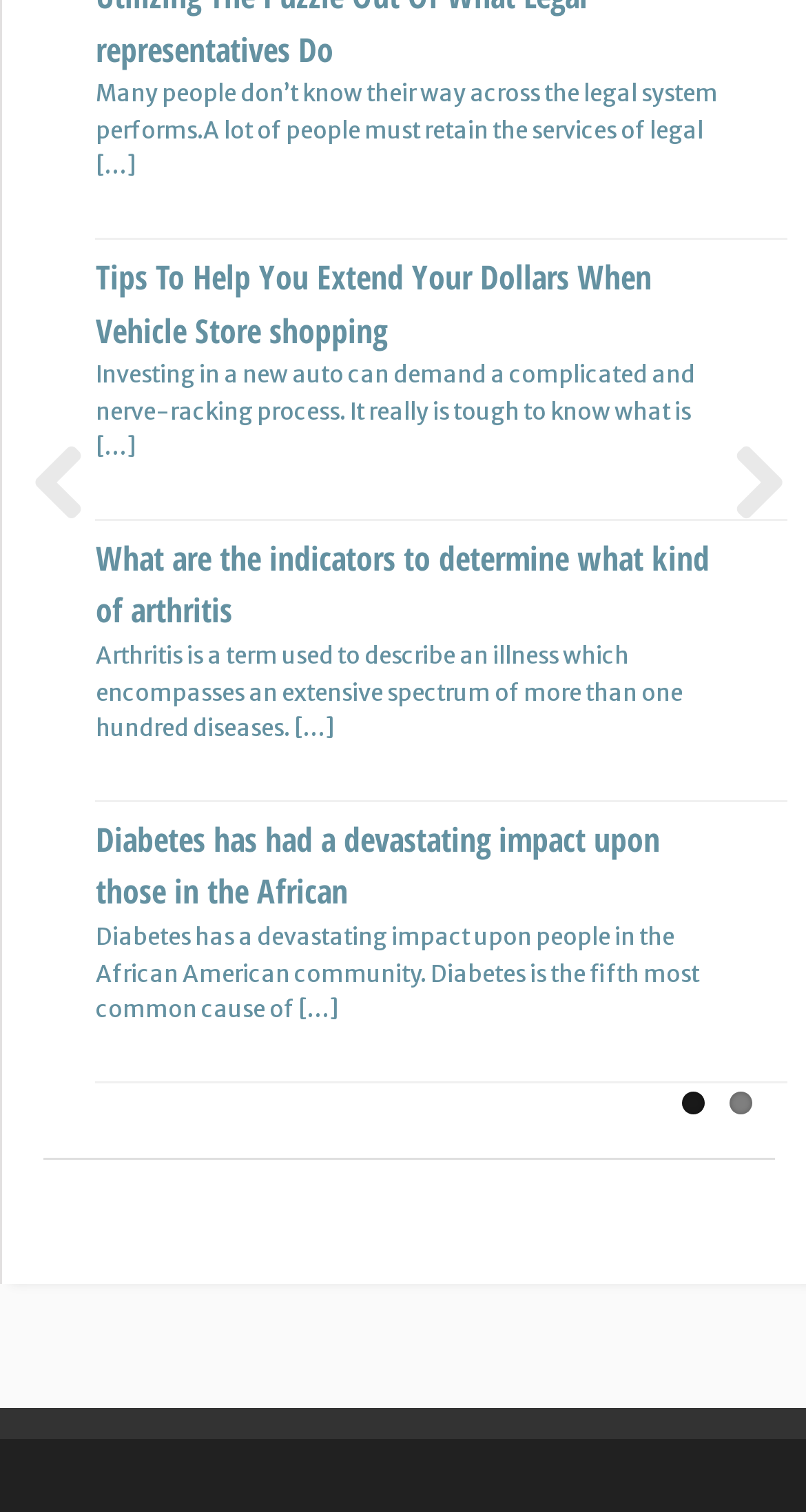Provide the bounding box coordinates of the HTML element this sentence describes: "2".

[0.905, 0.72, 0.933, 0.735]